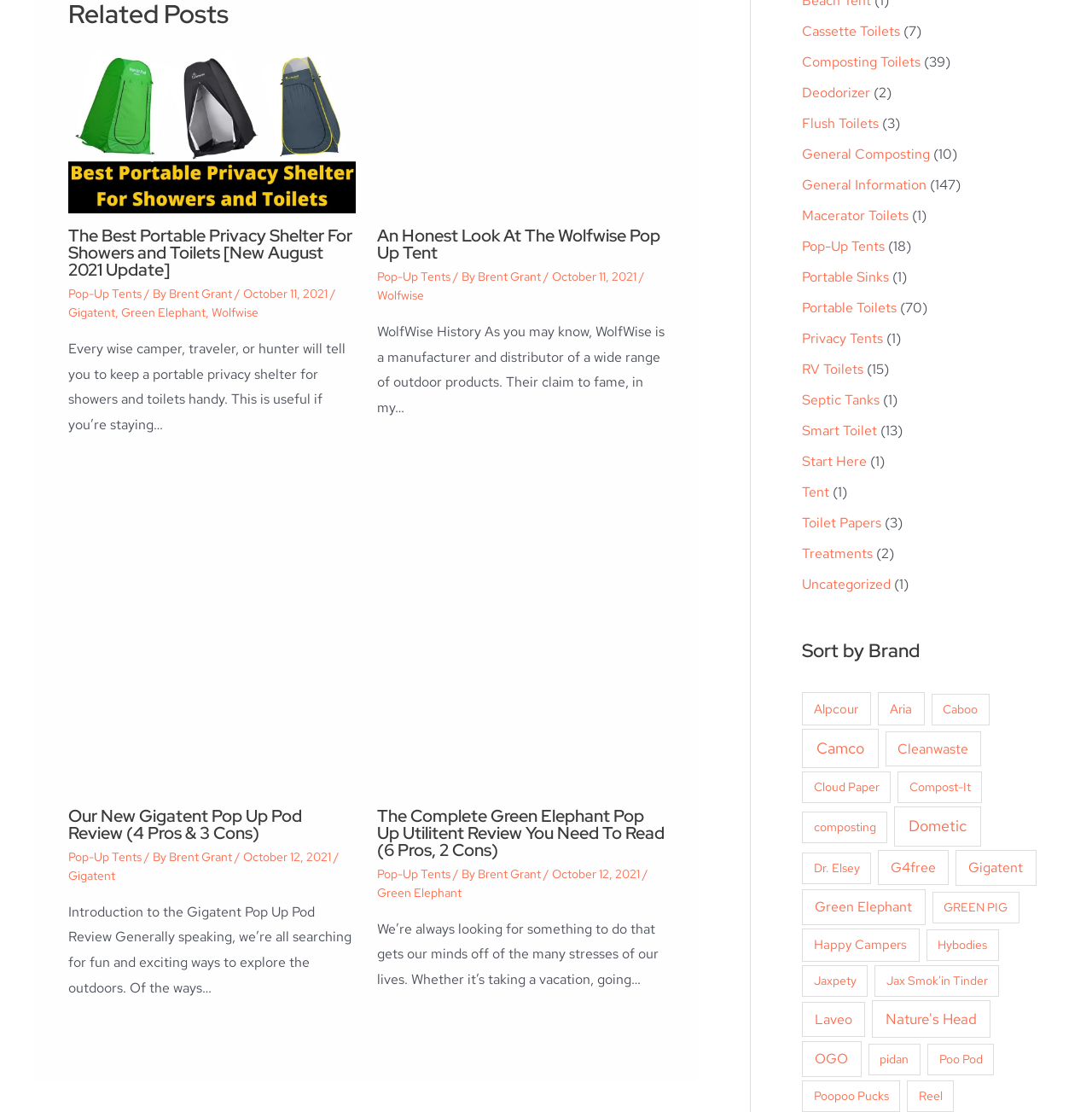What is the category of the link 'Gigatent'?
Answer the question with a detailed and thorough explanation.

The link 'Gigatent' is categorized under 'Pop-Up Tents', as it is listed under the heading 'Pop-Up Tents' along with other links such as 'Wolfwise' and 'Green Elephant'.